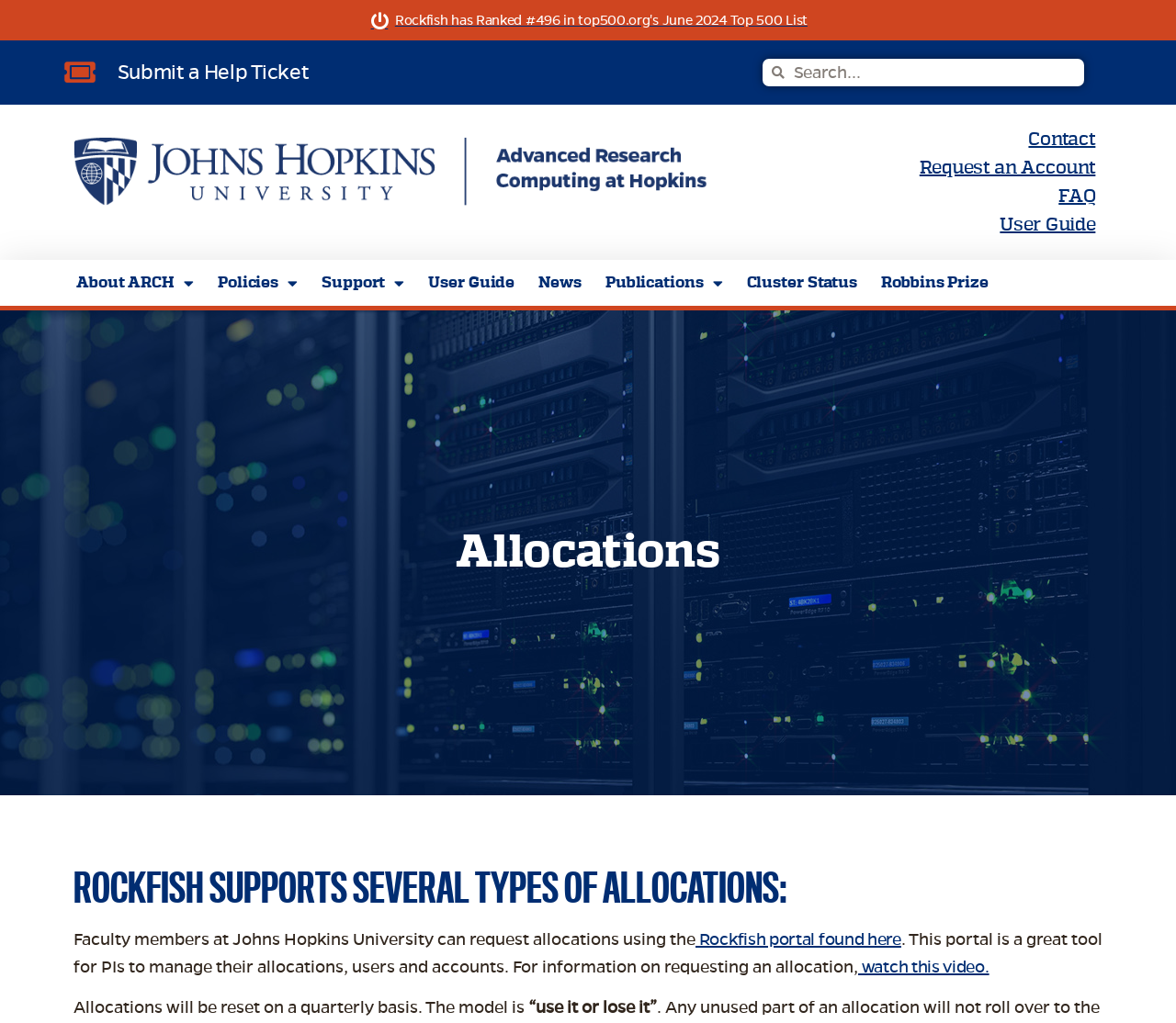Please specify the bounding box coordinates of the area that should be clicked to accomplish the following instruction: "Read about allocations". The coordinates should consist of four float numbers between 0 and 1, i.e., [left, top, right, bottom].

[0.187, 0.518, 0.813, 0.563]